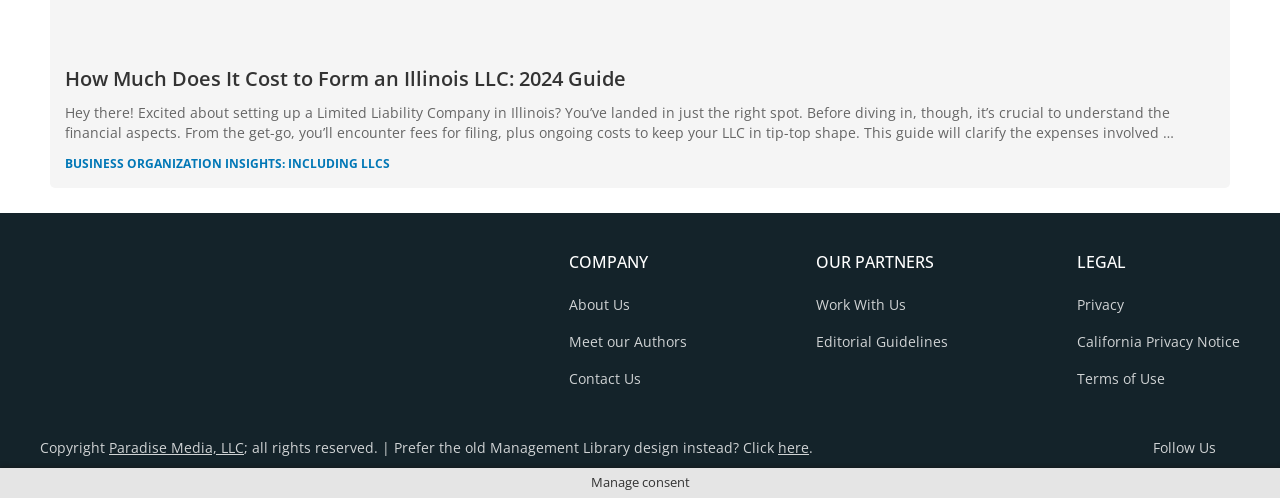What is the purpose of the 'COMPANY' section?
By examining the image, provide a one-word or phrase answer.

About company information